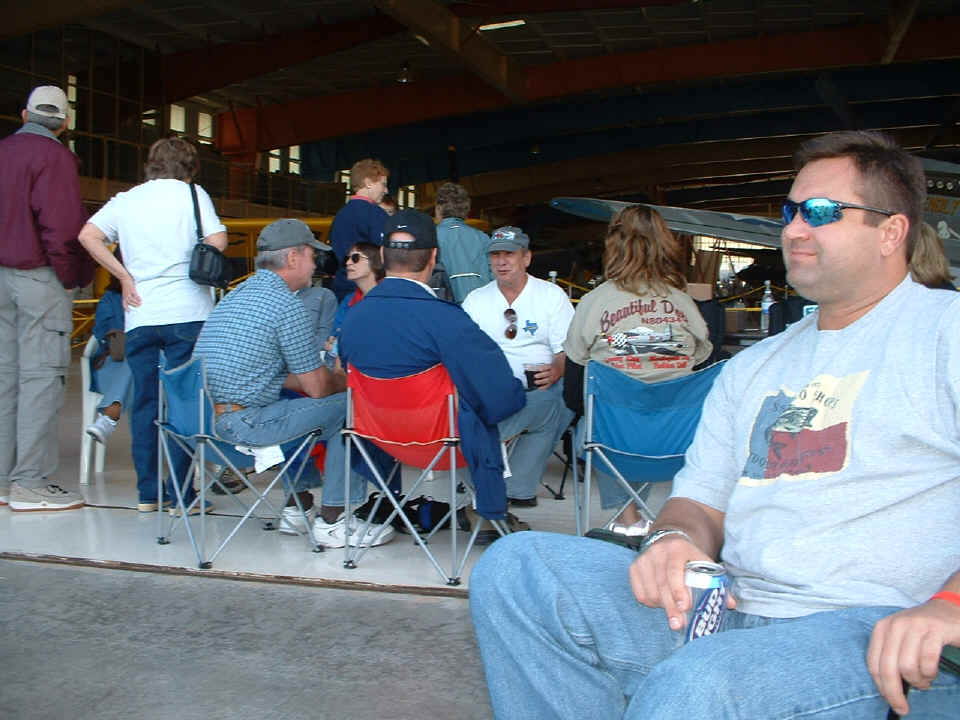Refer to the image and provide an in-depth answer to the question:
Is the setting an airplane hangar?

The caption suggests that the setting is an airplane hangar, where friends unite to share their passion for flying and discuss their experiences with building and flying airplanes, which is a plausible inference based on the context.